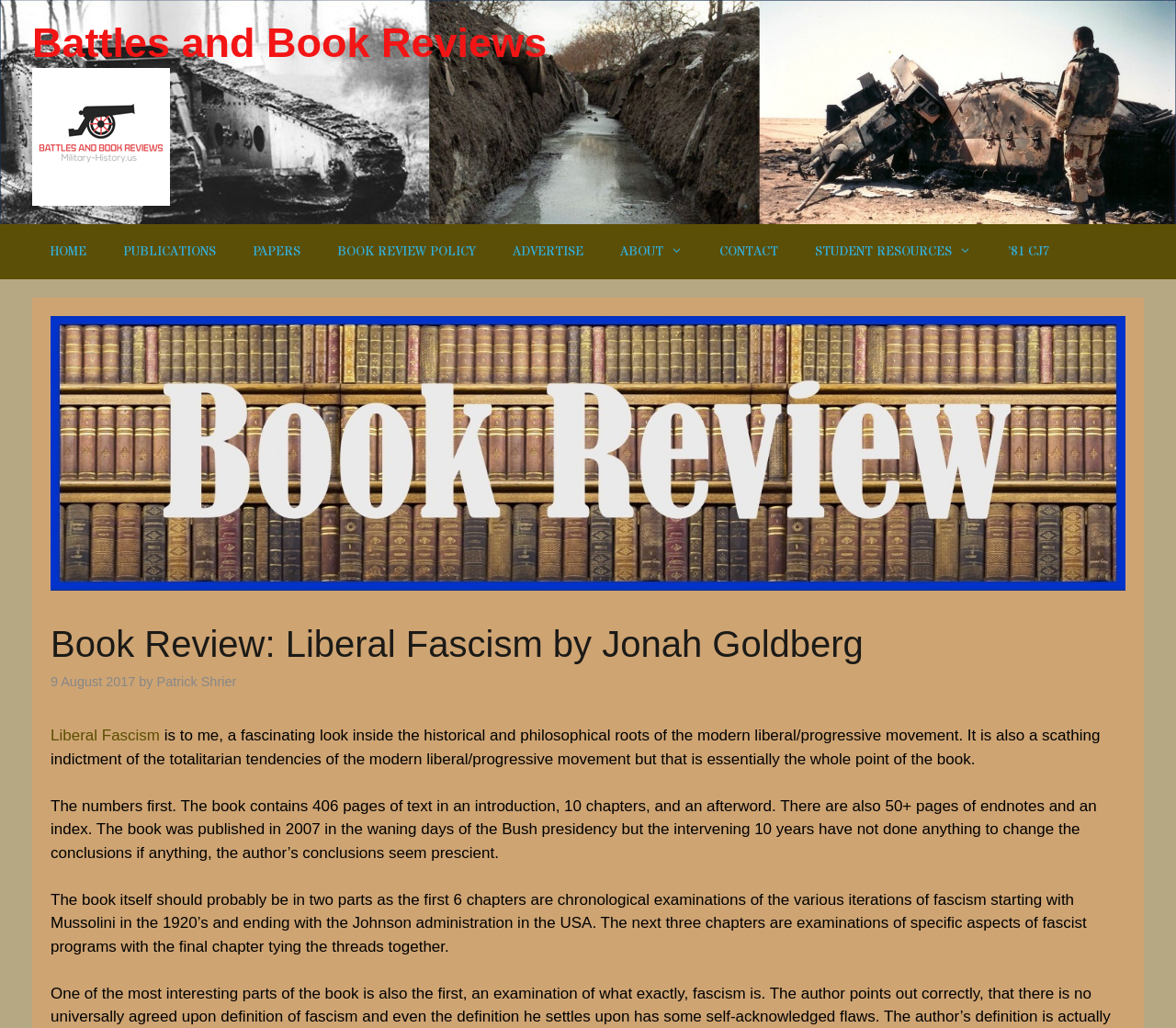Pinpoint the bounding box coordinates of the area that should be clicked to complete the following instruction: "Click the 'Patrick Shrier' link". The coordinates must be given as four float numbers between 0 and 1, i.e., [left, top, right, bottom].

[0.133, 0.656, 0.201, 0.671]